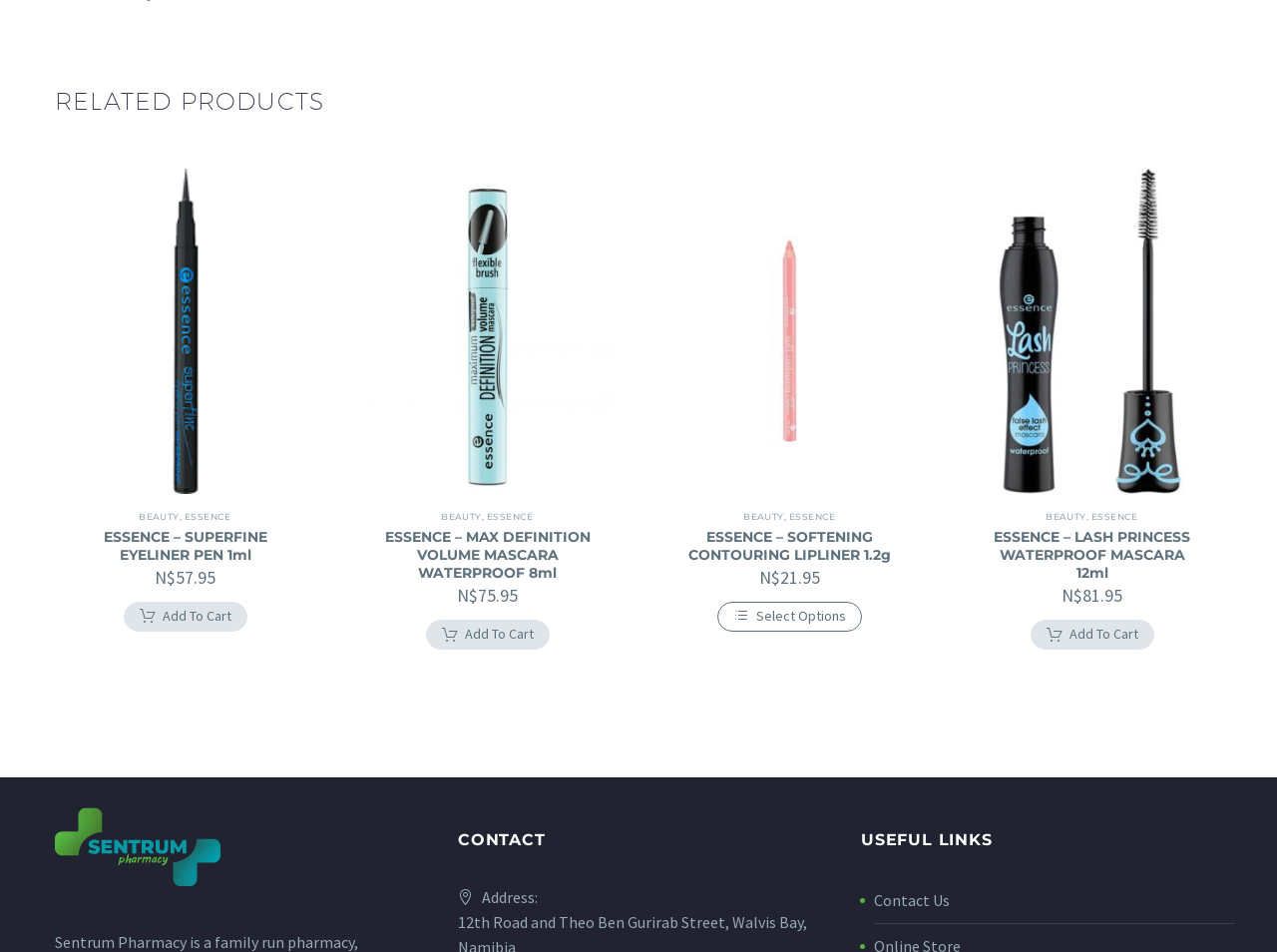What is the price of 'ESSENCE – SUPERFINE EYELINER PEN 1ml'?
Provide a thorough and detailed answer to the question.

I found the price of 'ESSENCE – SUPERFINE EYELINER PEN 1ml' by looking at the text next to the product name, which is 'N$57.95'.